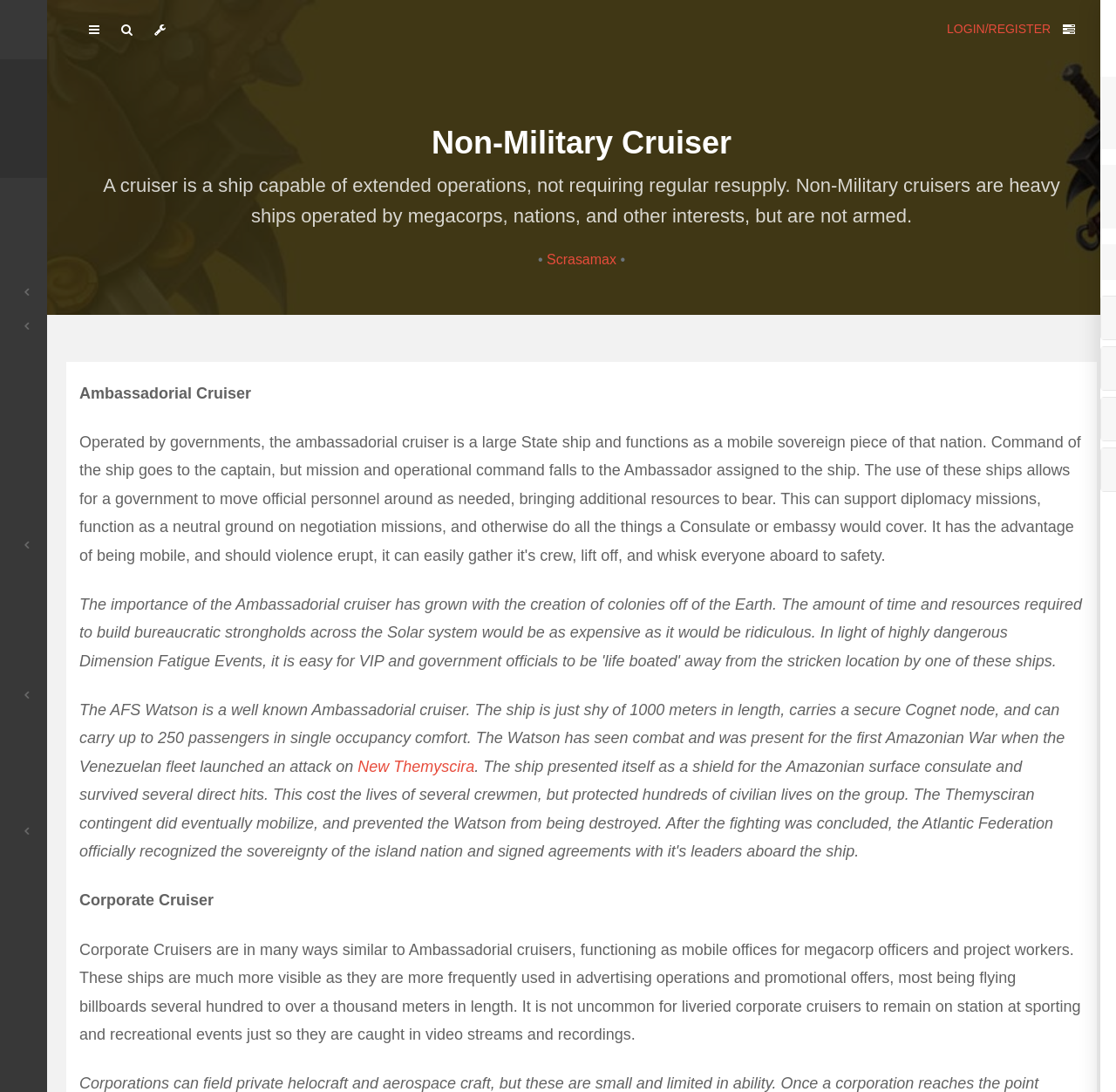What is the purpose of Corporate Cruisers?
Refer to the image and give a detailed response to the question.

According to the article, Corporate Cruisers function as mobile offices for megacorp officers and project workers, and are often used in advertising operations and promotional offers.